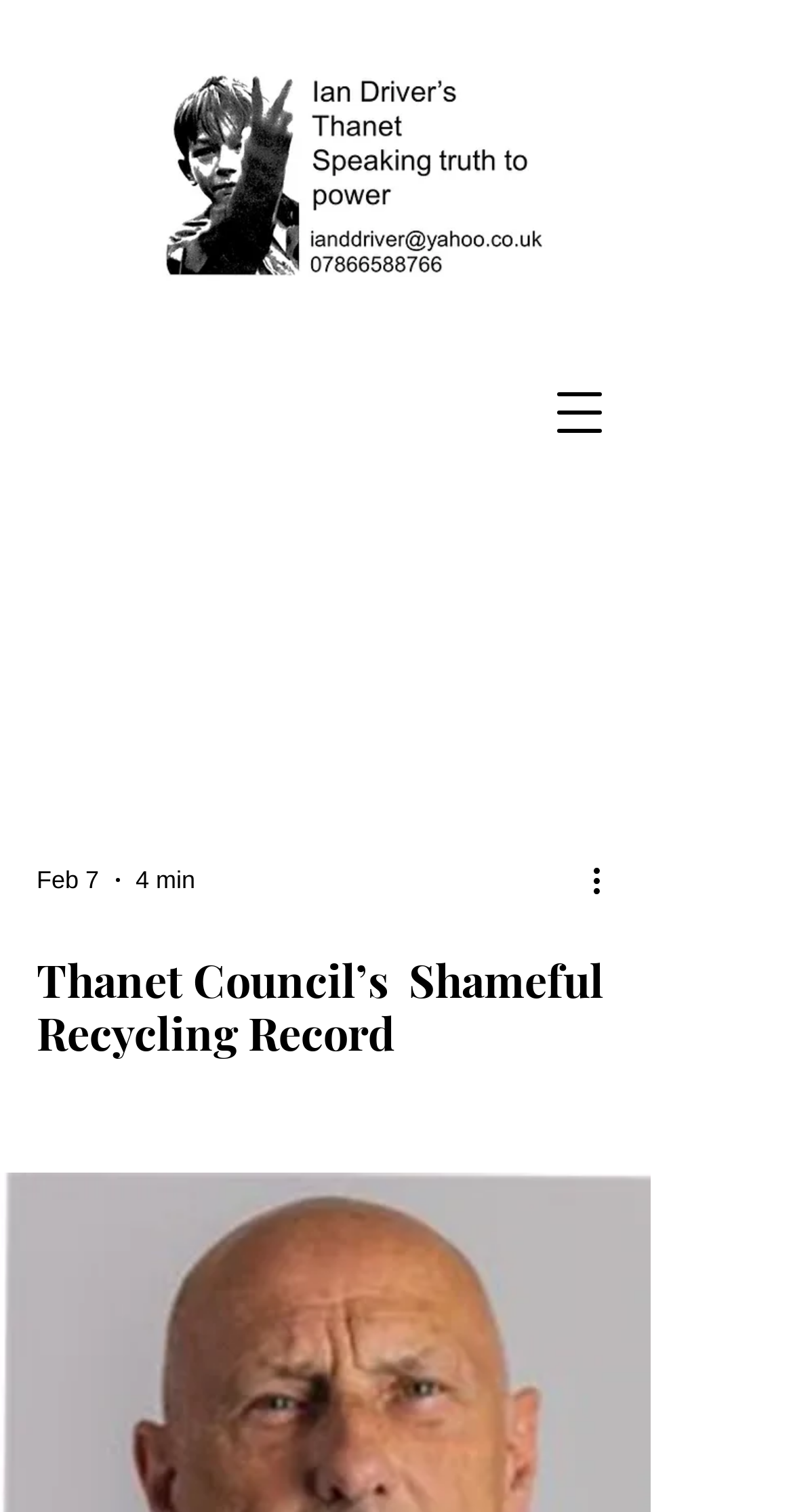How many minutes is the article?
Can you provide an in-depth and detailed response to the question?

I found a generic element with the description '4 min' which is likely the time it takes to read the article.